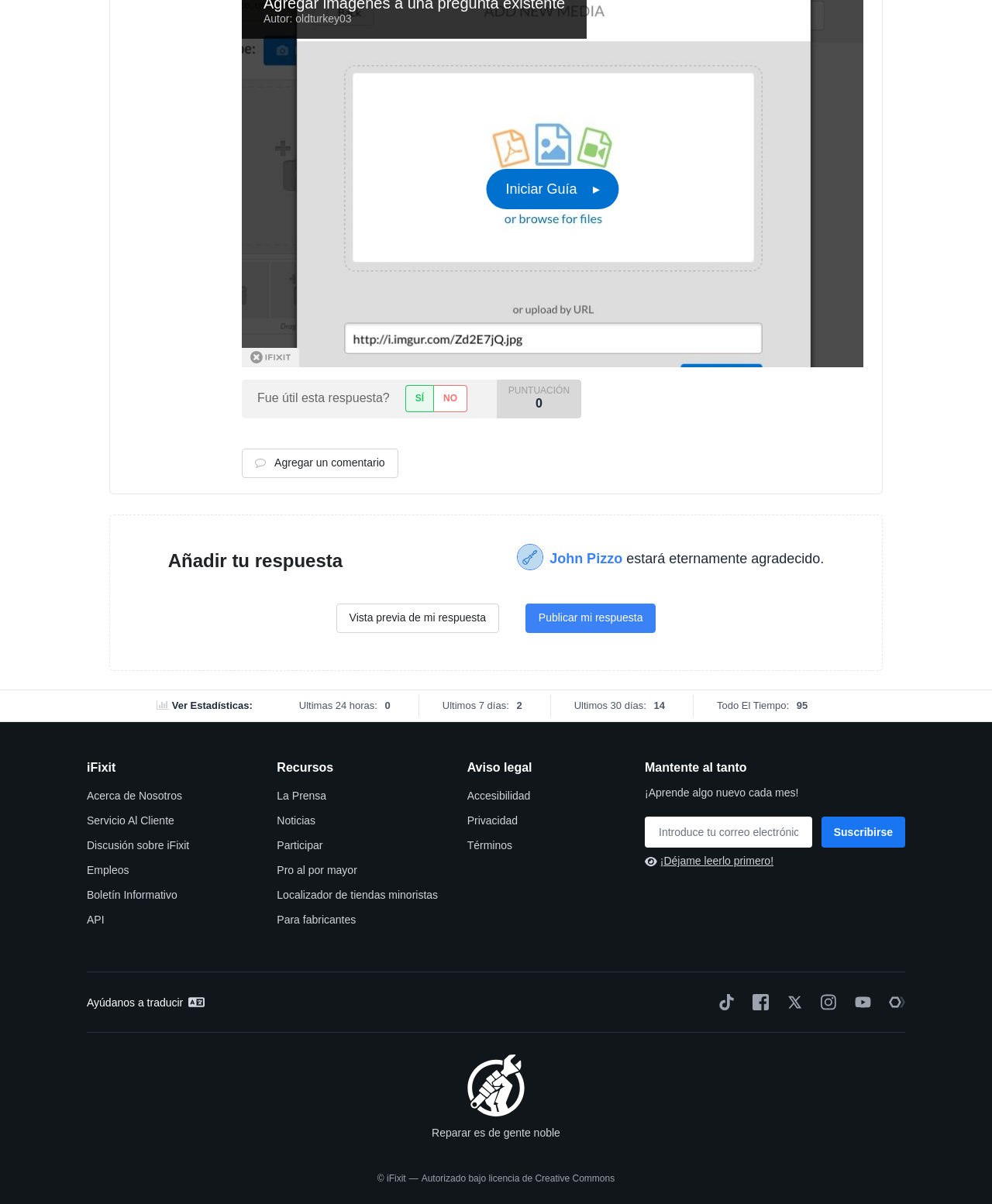Predict the bounding box of the UI element that fits this description: "Para fabricantes".

[0.279, 0.759, 0.359, 0.769]